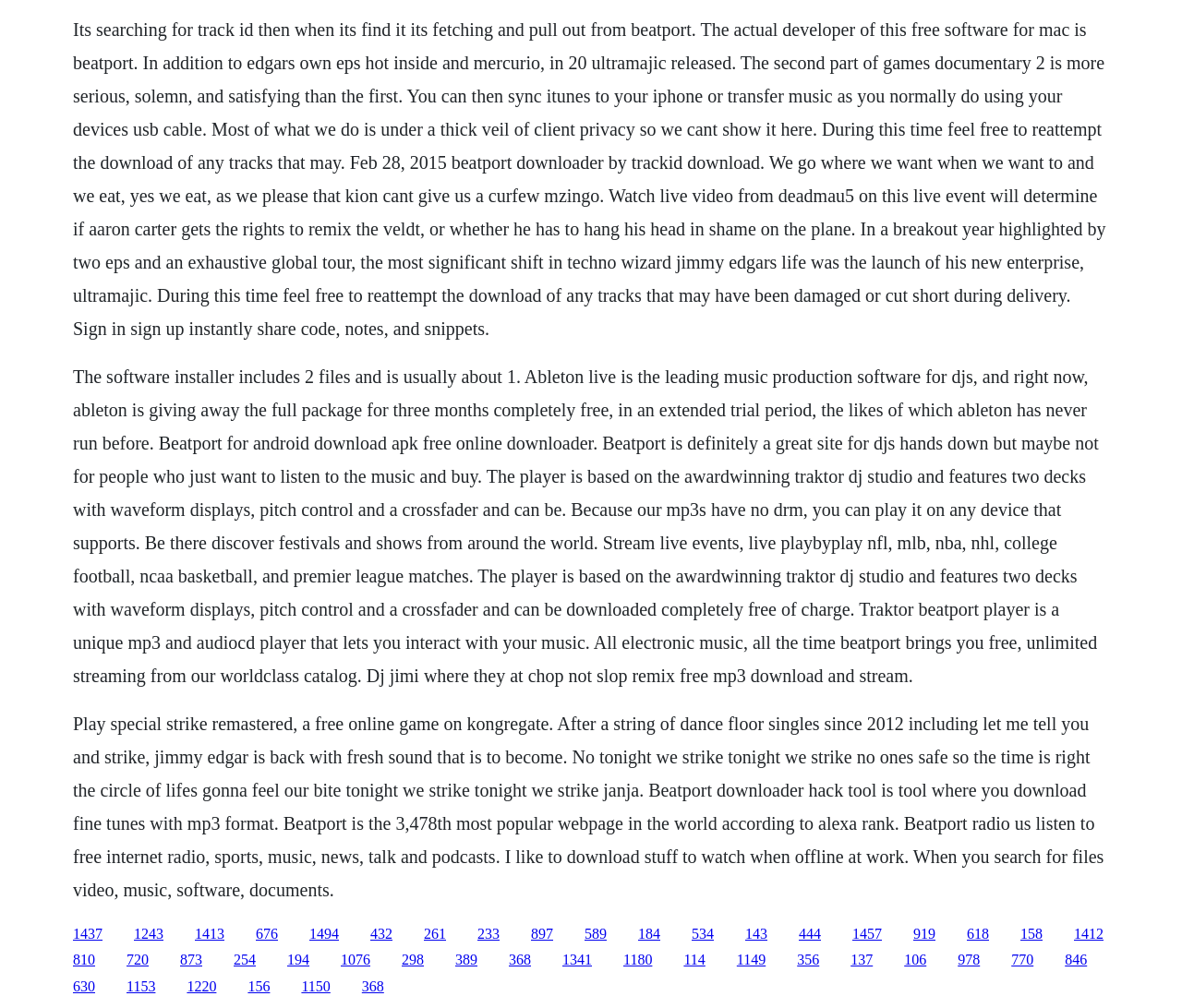Locate the bounding box coordinates of the segment that needs to be clicked to meet this instruction: "Click the link to download DJ Jimi's music".

[0.404, 0.918, 0.423, 0.934]